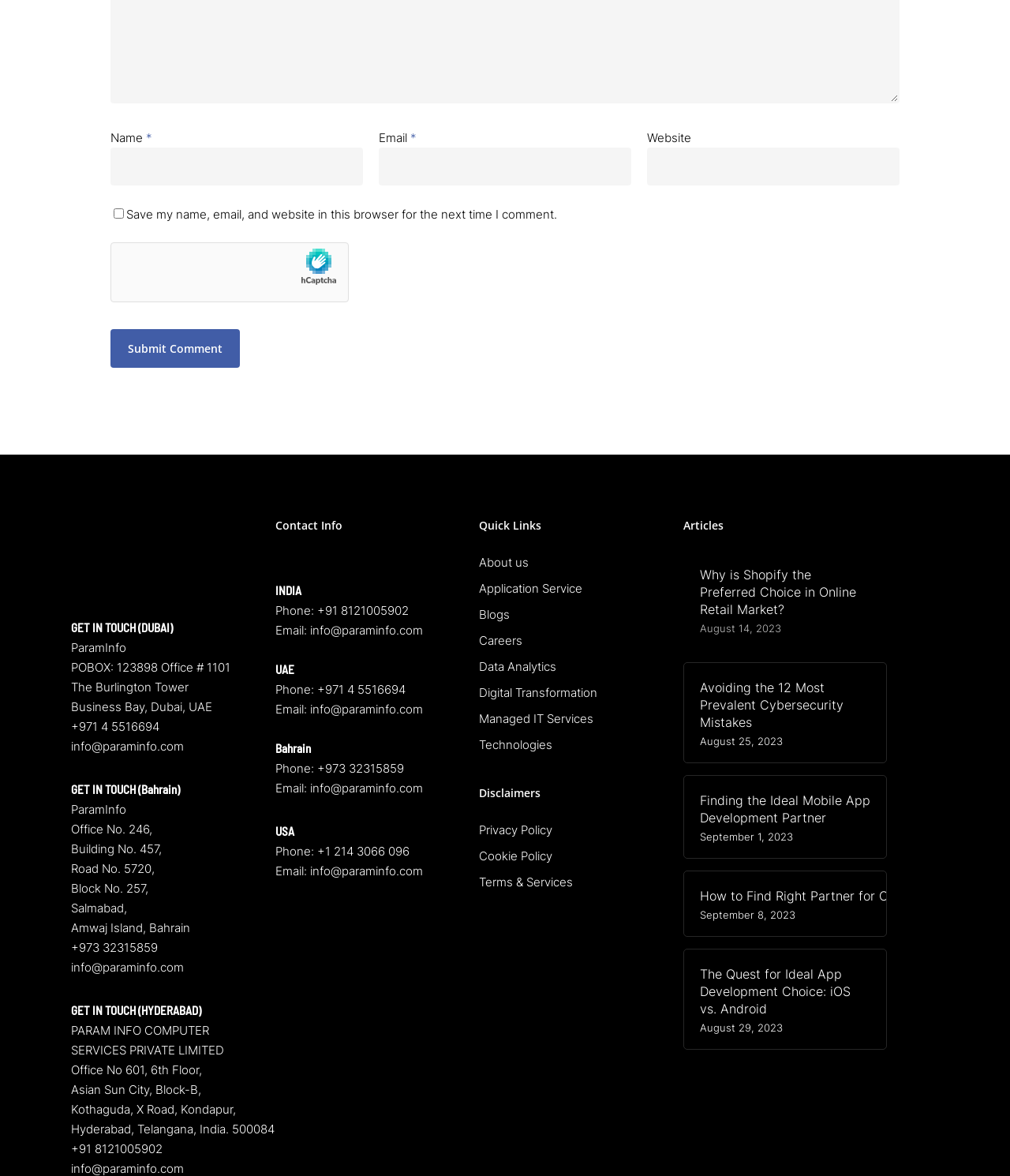What is the name of the building where the Dubai office is located?
Your answer should be a single word or phrase derived from the screenshot.

The Burlington Tower